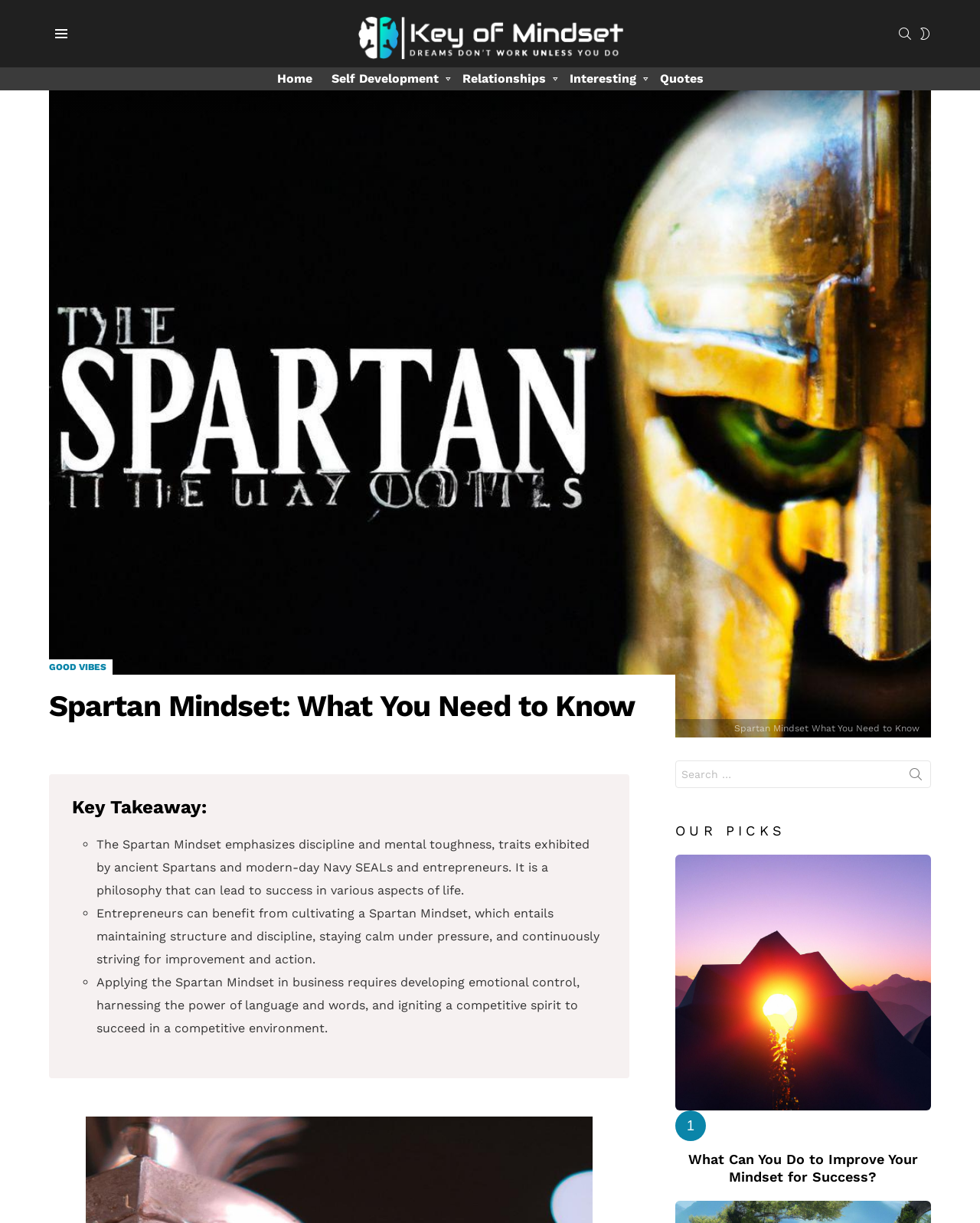Return the bounding box coordinates of the UI element that corresponds to this description: "Switch skin". The coordinates must be given as four float numbers in the range of 0 and 1, [left, top, right, bottom].

[0.937, 0.017, 0.95, 0.037]